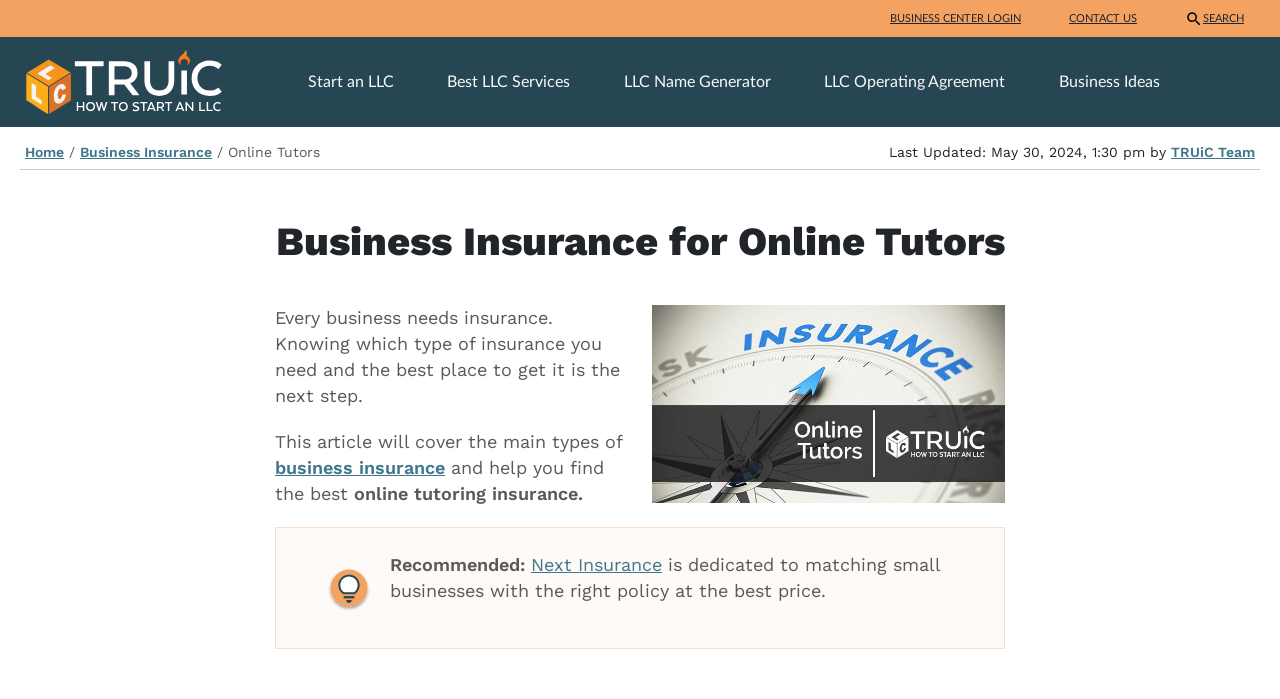Specify the bounding box coordinates of the element's region that should be clicked to achieve the following instruction: "Learn how to start an LLC". The bounding box coordinates consist of four float numbers between 0 and 1, in the format [left, top, right, bottom].

[0.009, 0.099, 0.184, 0.129]